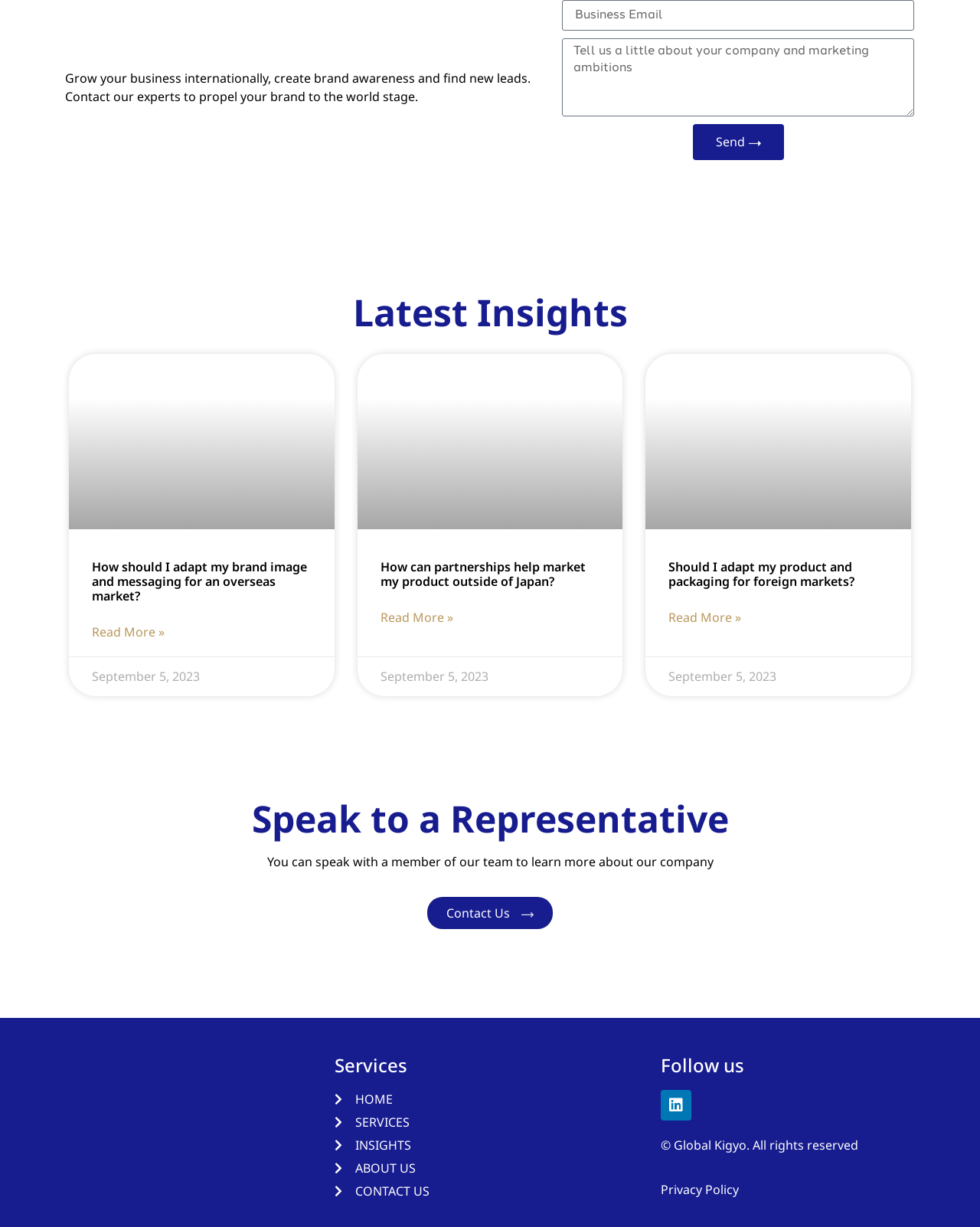Please locate the bounding box coordinates of the element that should be clicked to complete the given instruction: "Follow us on Linkedin".

[0.674, 0.888, 0.706, 0.913]